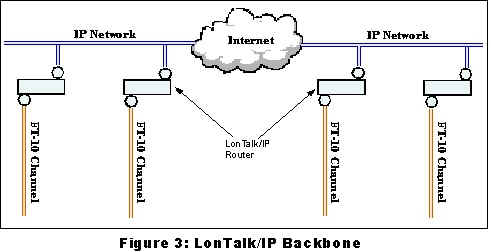Use a single word or phrase to respond to the question:
What type of channels connect each network?

FT-10 channels